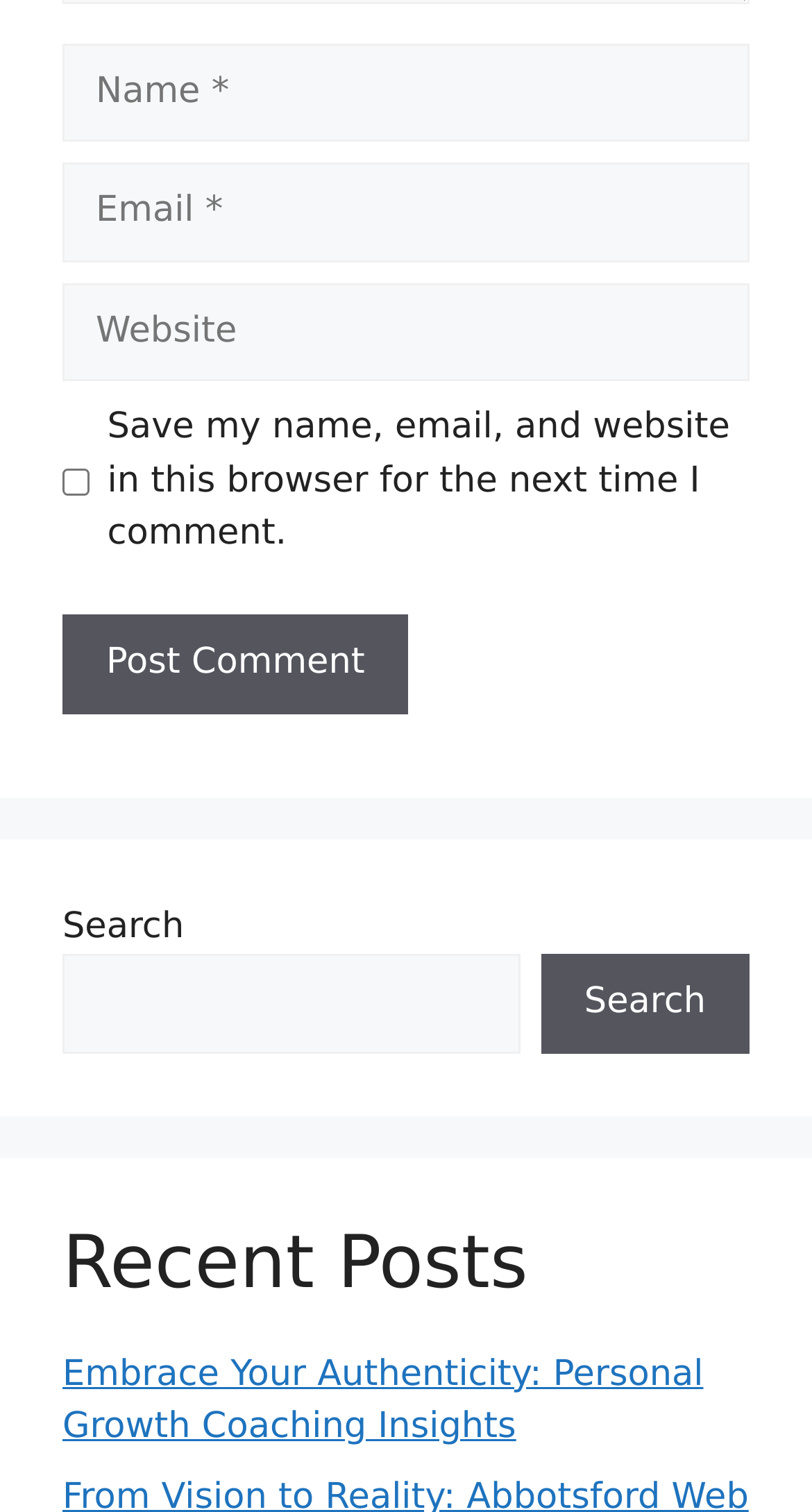Locate the bounding box coordinates of the area that needs to be clicked to fulfill the following instruction: "Visit the recent post". The coordinates should be in the format of four float numbers between 0 and 1, namely [left, top, right, bottom].

[0.077, 0.895, 0.866, 0.958]